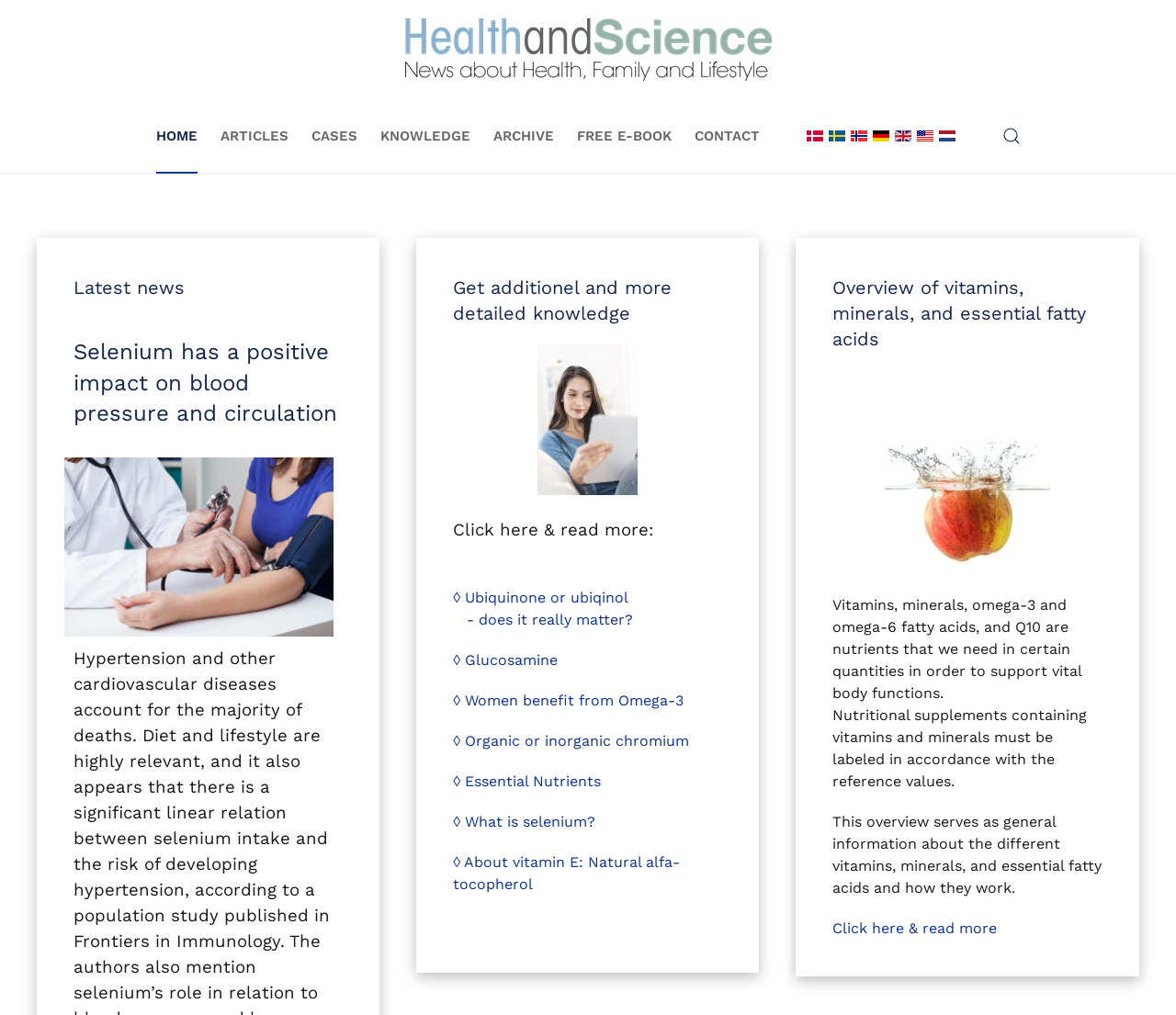Offer a detailed account of what is visible on the webpage.

This webpage is about health, family, and lifestyle news. At the top, there is a navigation menu with links to "HOME", "ARTICLES", "CASES", "KNOWLEDGE", "ARCHIVE", "FREE E-BOOK", and "CONTACT". To the right of the navigation menu, there are links to switch the language to "Dansk", "Svenska (Sverige)", "Norsk bokmål (Norge)", "German", "English (UK)", "English (US)", and "Dutch", each accompanied by a small flag icon. There is also a search button with a magnifying glass icon.

Below the navigation menu, there is a heading "Latest news" followed by a heading "Selenium has a positive impact on blood pressure and circulation" with an image related to the topic. Next to the image, there is a section with a heading "Get additional and more detailed knowledge" and an image of a brain, accompanied by a text "Click here & read more:" and several links to articles about various health topics, such as ubiquinone, glucosamine, omega-3, and selenium.

Further down the page, there is a section with a heading "Overview of vitamins, minerals, and essential fatty acids" with an image related to the topic. This section provides general information about the importance of vitamins, minerals, and essential fatty acids for the body, and how they work. There is also a link to read more about the topic.